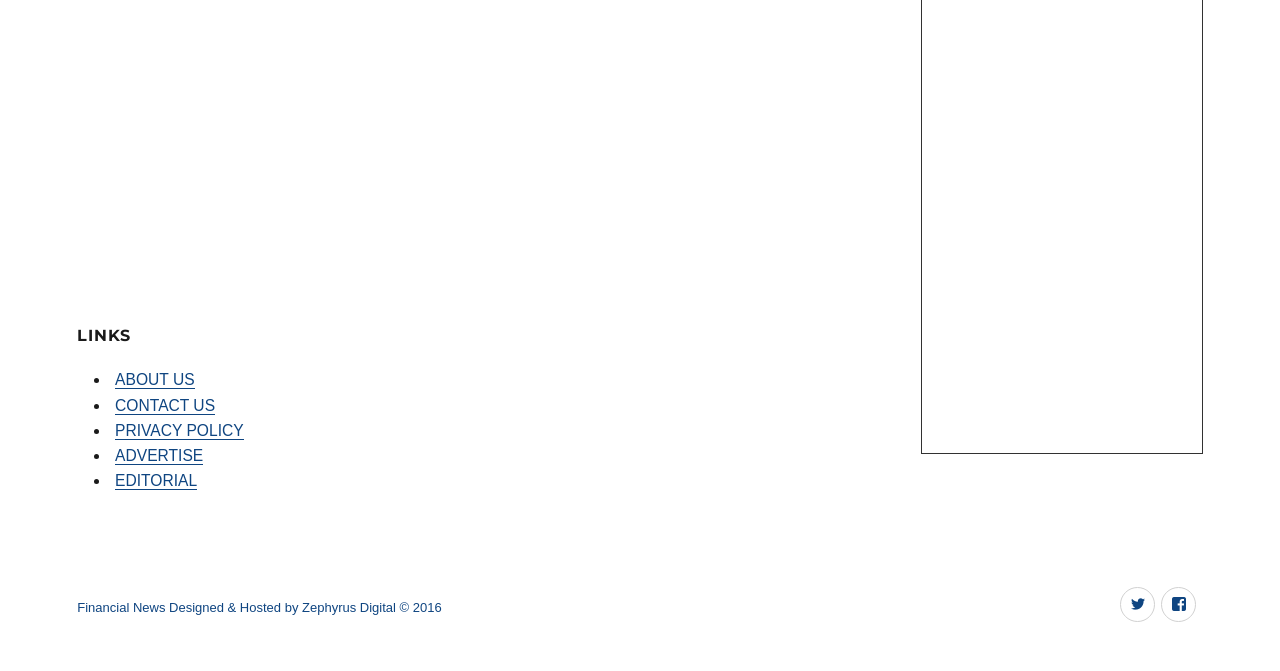How many social media links are in the footer?
Based on the image, answer the question with a single word or brief phrase.

2